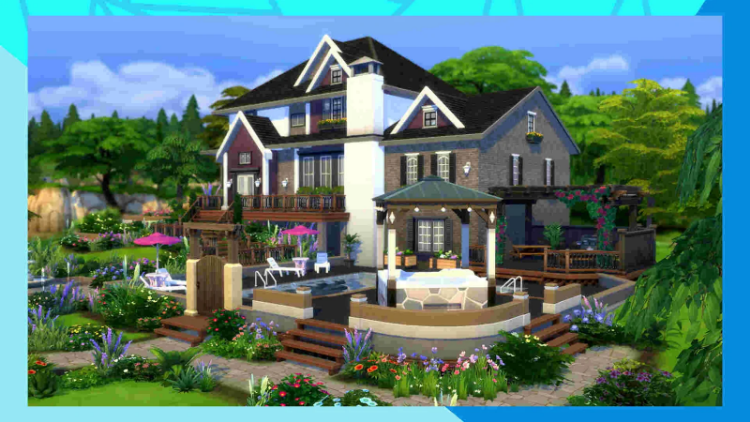From the image, can you give a detailed response to the question below:
What is the material of the facade of the house?

The caption describes the house as having a 'striking stone facade', which suggests that the material used for the facade of the house is stone.